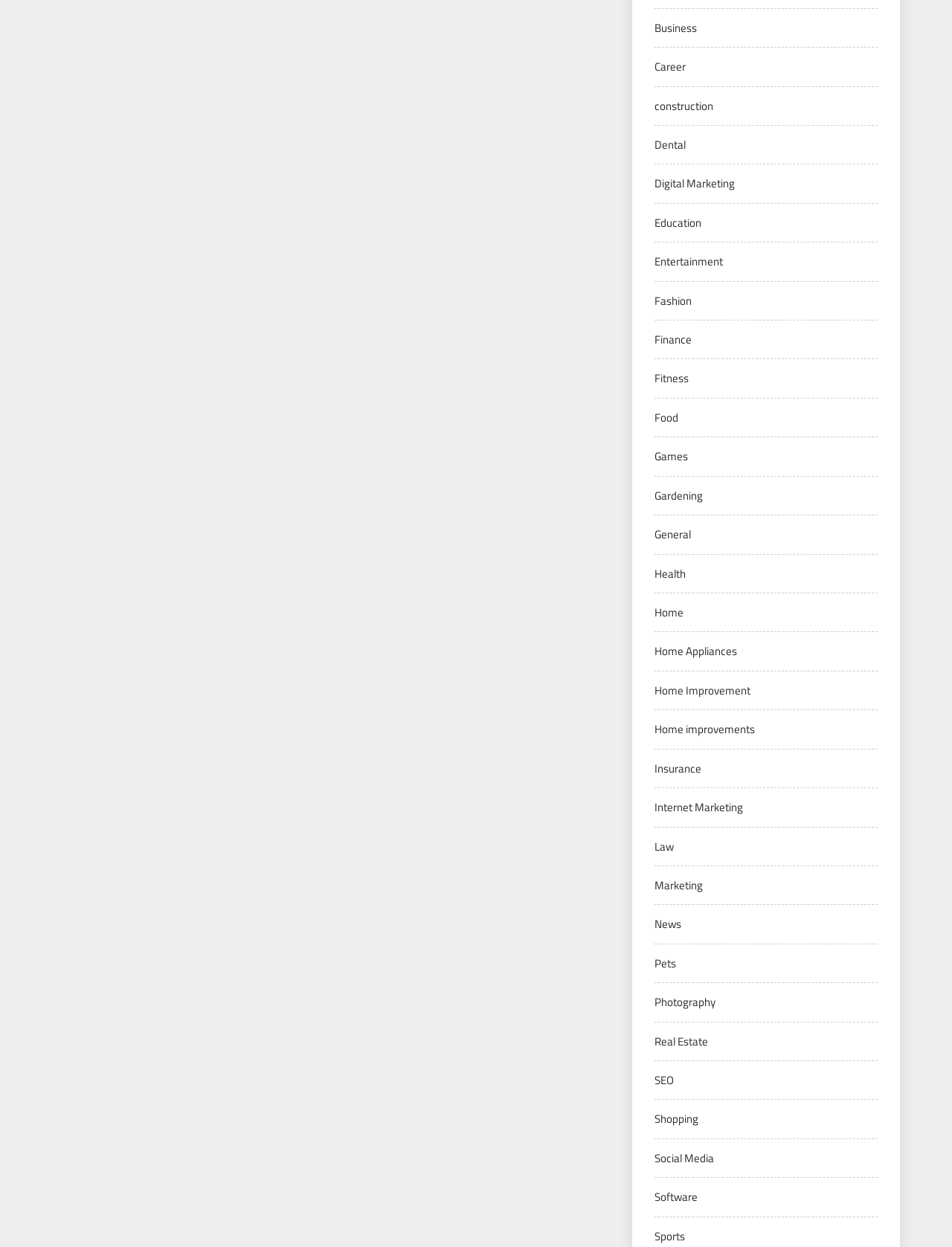Can you pinpoint the bounding box coordinates for the clickable element required for this instruction: "Explore Digital Marketing"? The coordinates should be four float numbers between 0 and 1, i.e., [left, top, right, bottom].

[0.688, 0.14, 0.772, 0.154]